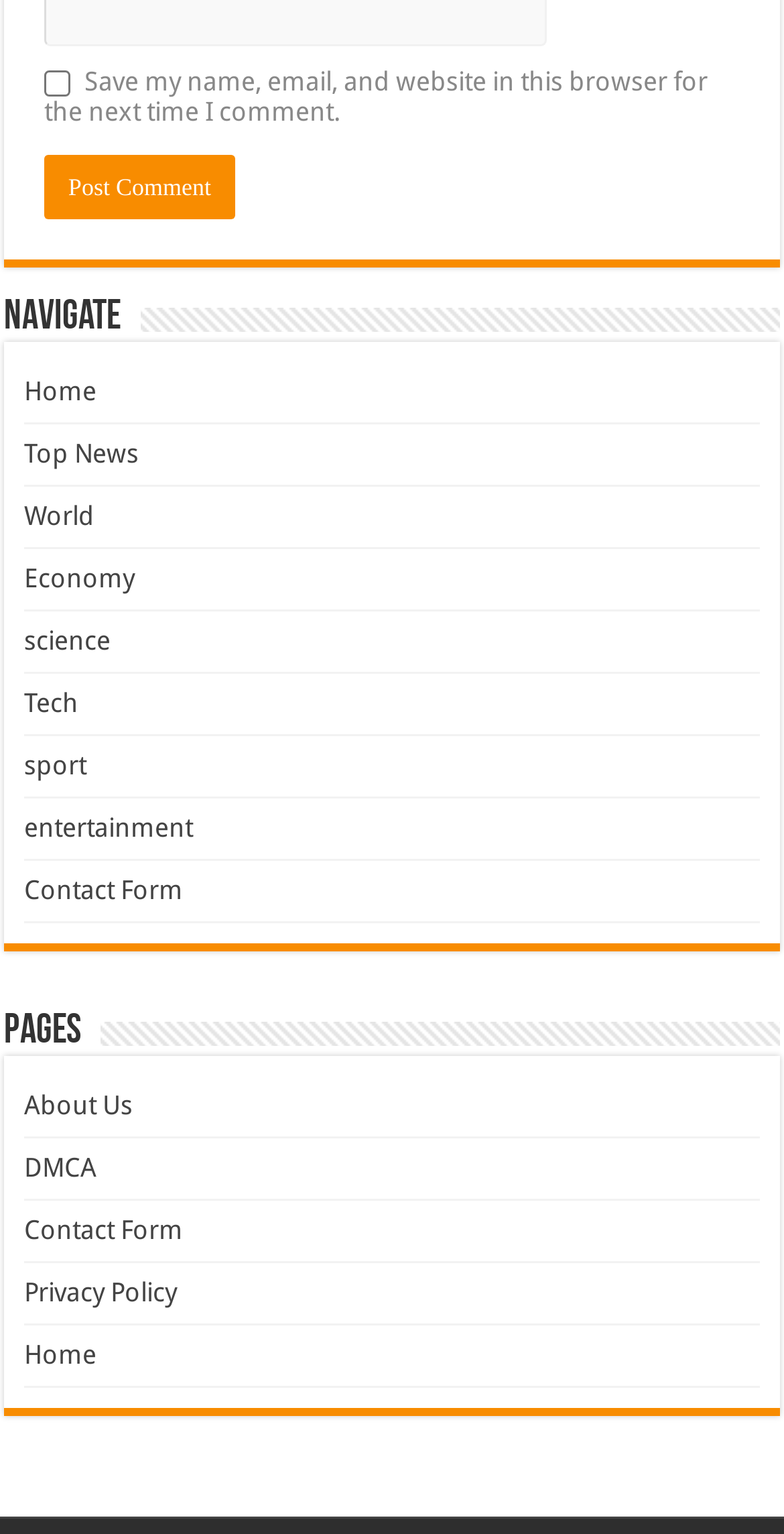Find the bounding box coordinates of the element you need to click on to perform this action: 'View product details'. The coordinates should be represented by four float values between 0 and 1, in the format [left, top, right, bottom].

None